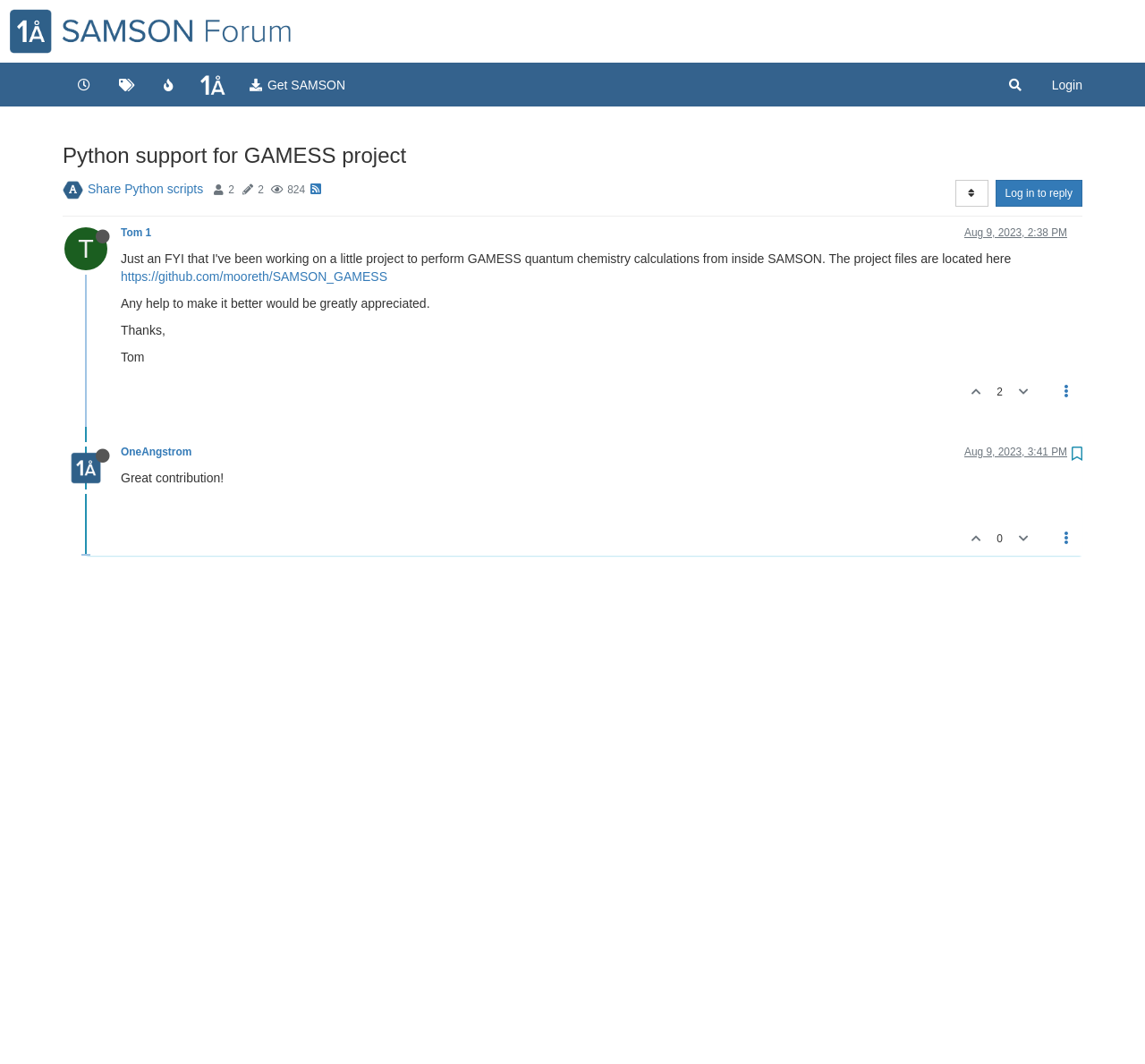What is the username of the person who posted on Aug 9, 2023, 2:38 PM?
Look at the screenshot and give a one-word or phrase answer.

Tom 1